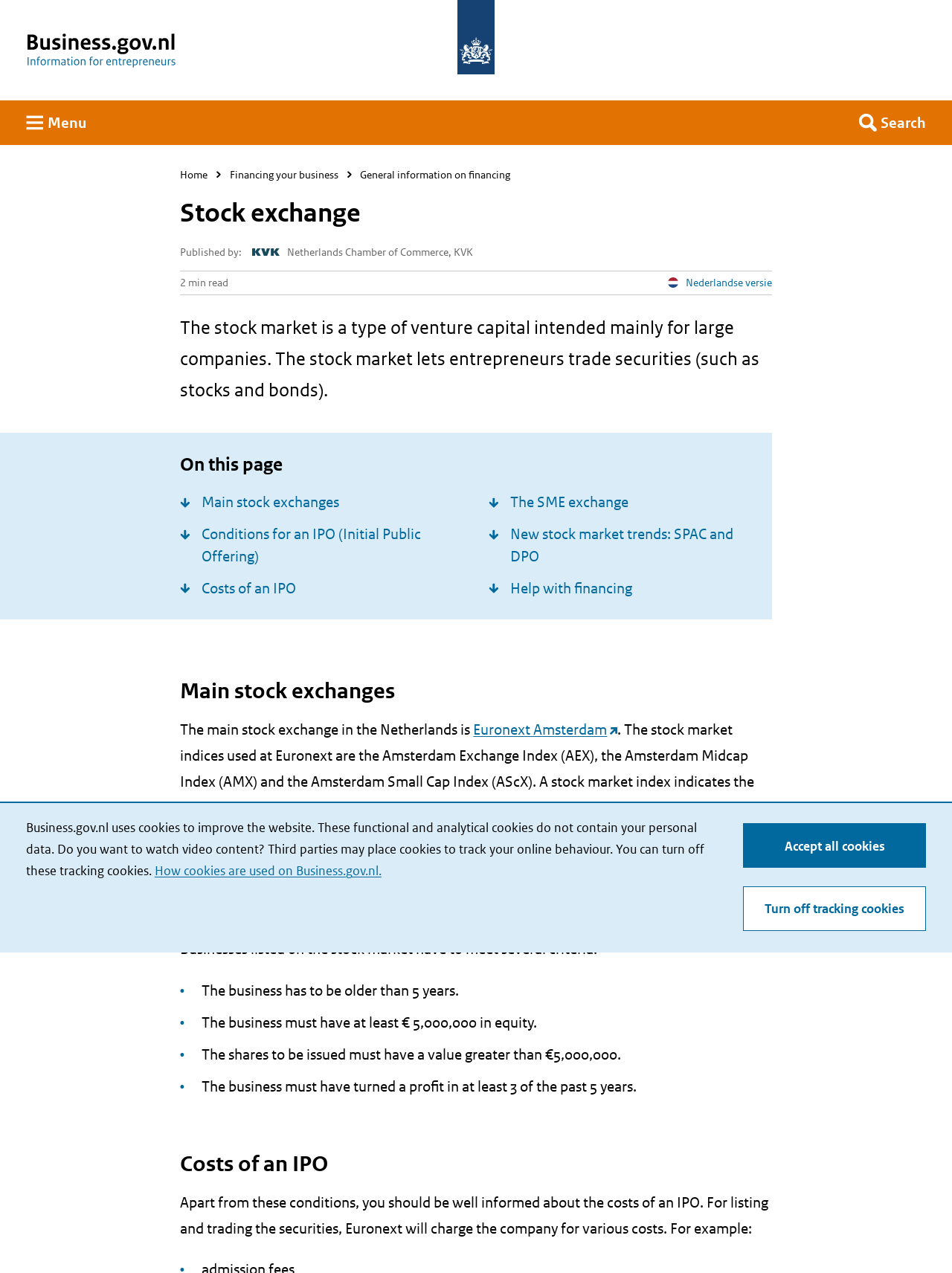Find the bounding box coordinates of the clickable element required to execute the following instruction: "Read about main stock exchanges". Provide the coordinates as four float numbers between 0 and 1, i.e., [left, top, right, bottom].

[0.189, 0.391, 0.357, 0.399]